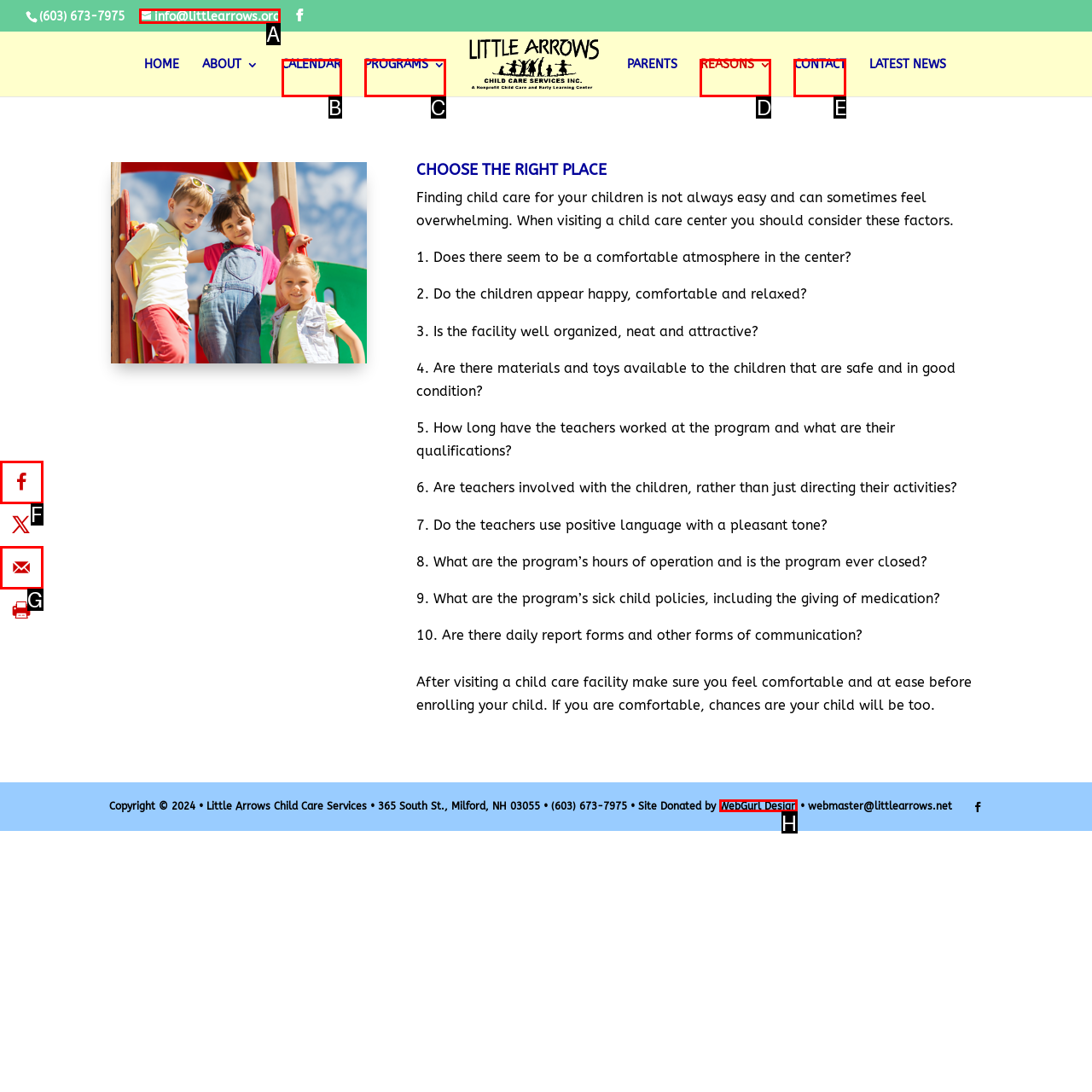Given the description: PROGRAMS, identify the corresponding option. Answer with the letter of the appropriate option directly.

C